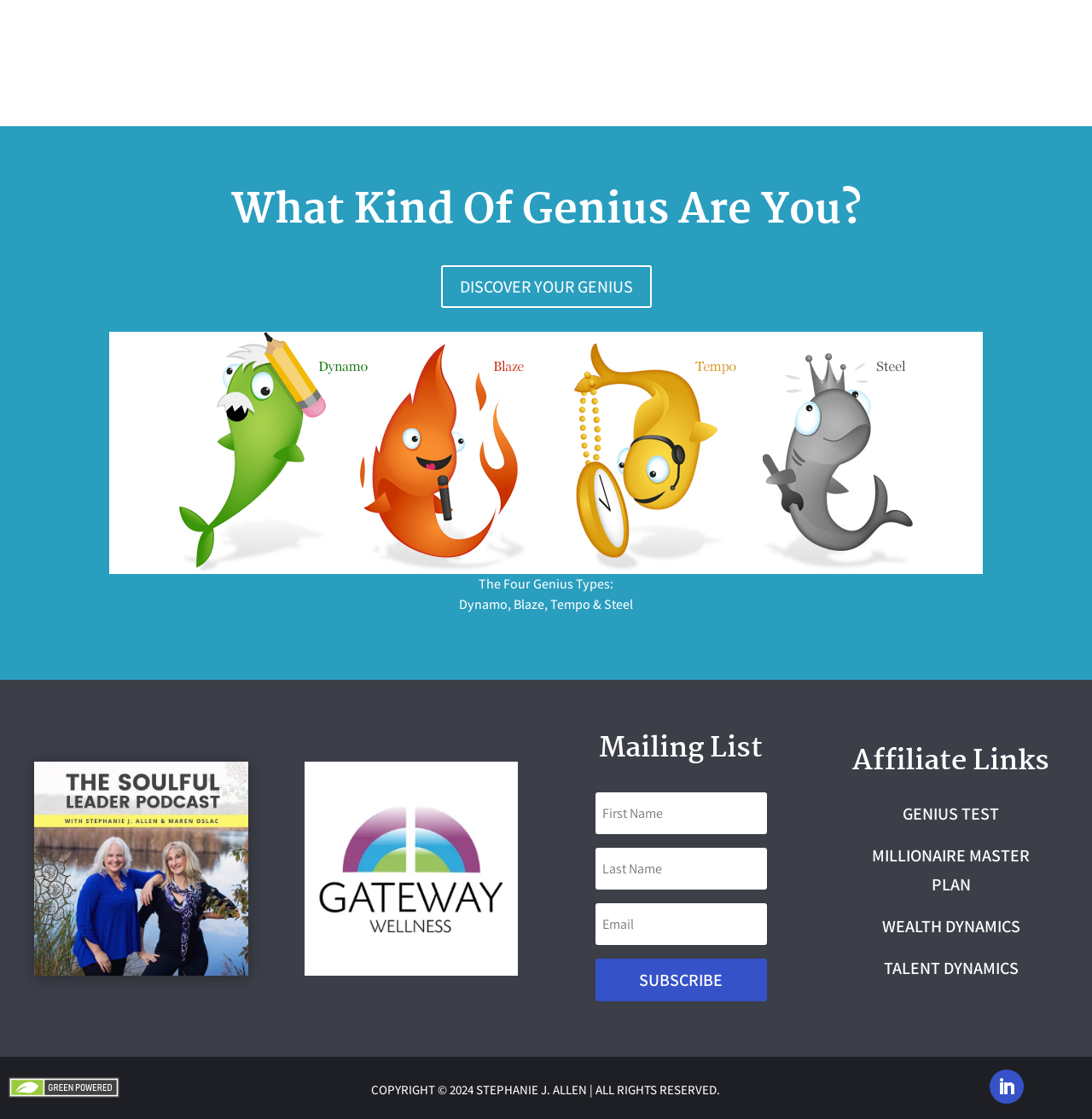Find the bounding box of the UI element described as follows: "For iPad 9th Generation Case...".

None